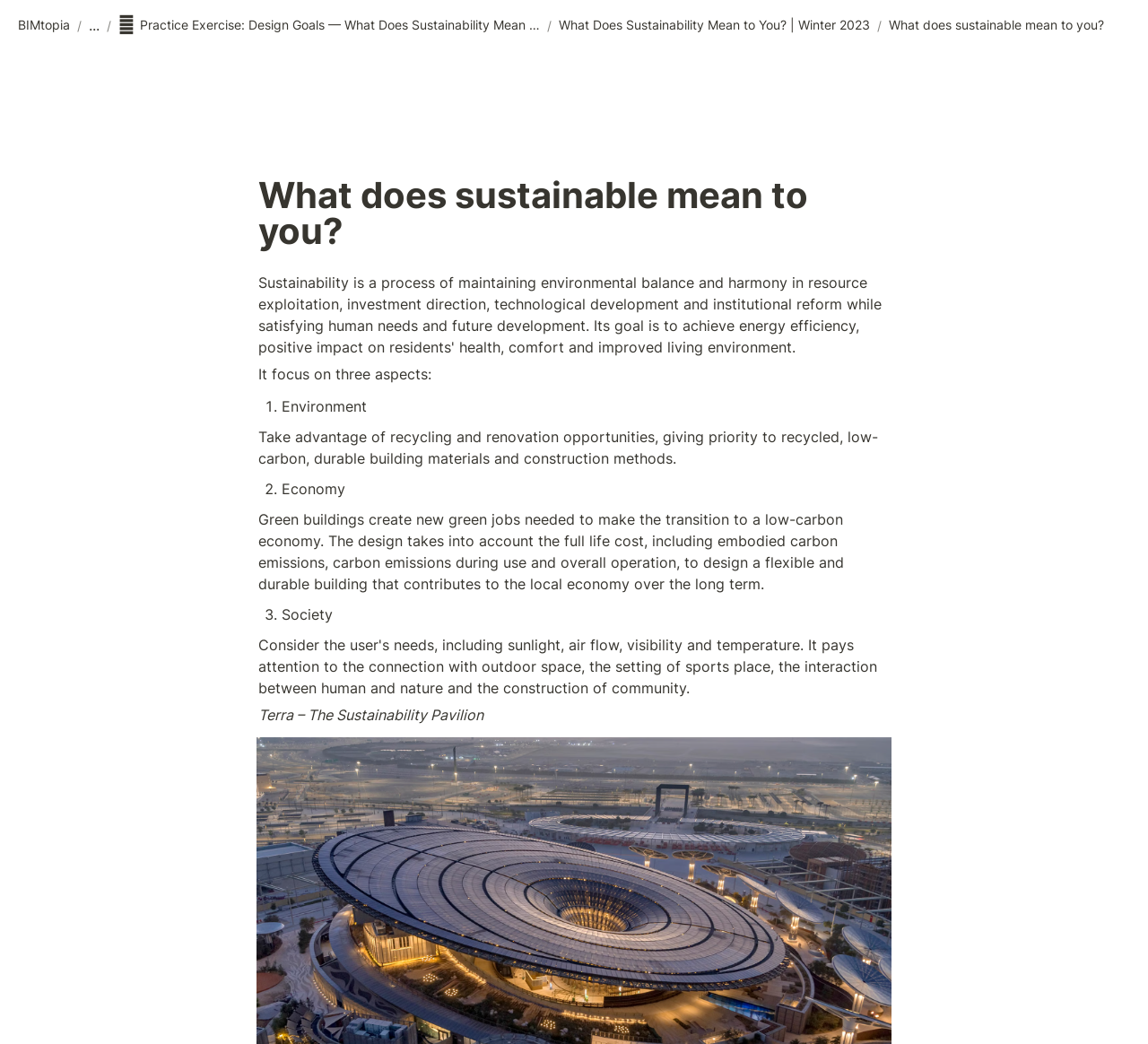Using the provided description BIMtopia, find the bounding box coordinates for the UI element. Provide the coordinates in (top-left x, top-left y, bottom-right x, bottom-right y) format, ensuring all values are between 0 and 1.

[0.011, 0.014, 0.066, 0.034]